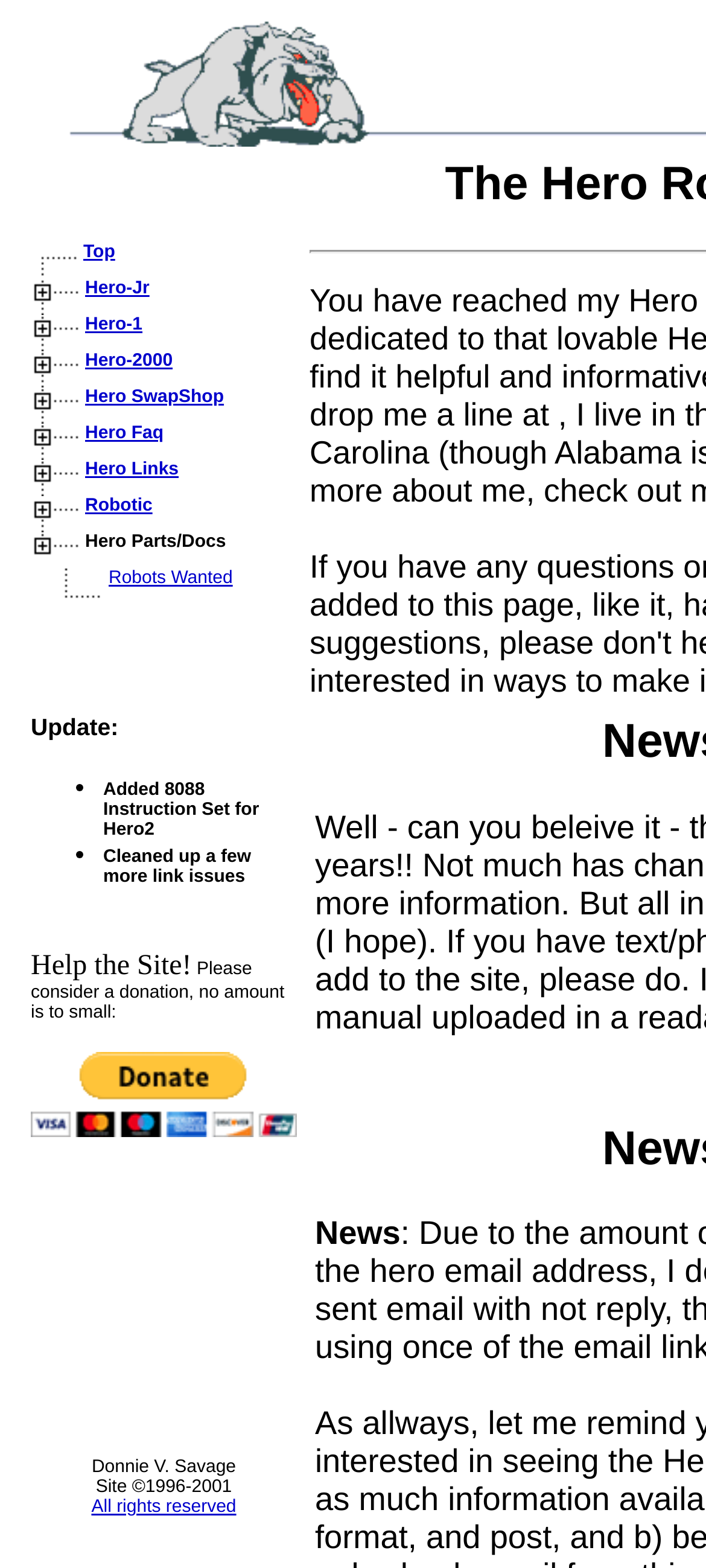Given the element description, predict the bounding box coordinates in the format (top-left x, top-left y, bottom-right x, bottom-right y). Make sure all values are between 0 and 1. Here is the element description: Hero-Jr

[0.036, 0.178, 0.212, 0.191]